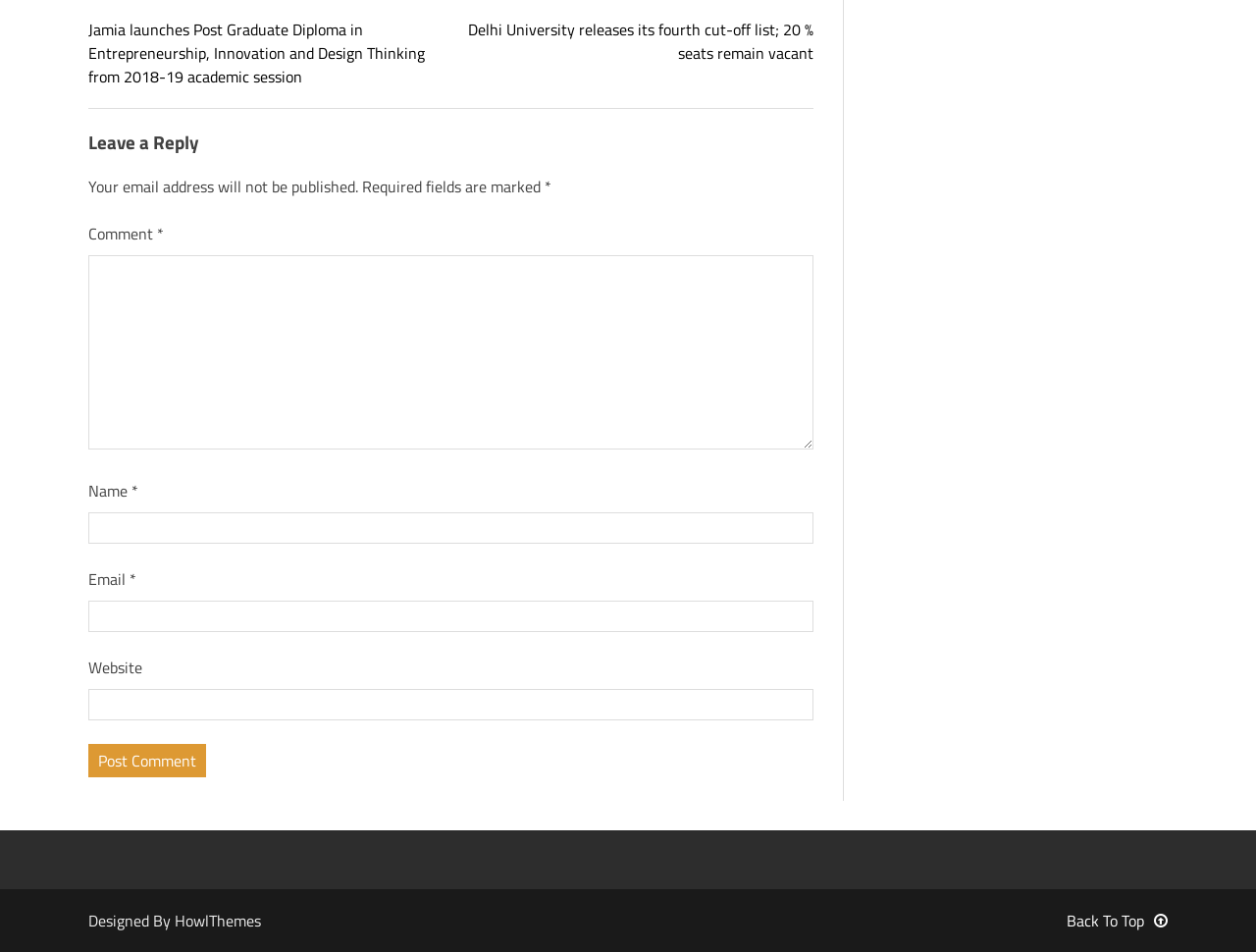Who designed the website?
Provide a detailed and extensive answer to the question.

At the bottom of the page, there is a credit line that says 'Designed By HowlThemes', indicating that the website was designed by HowlThemes.